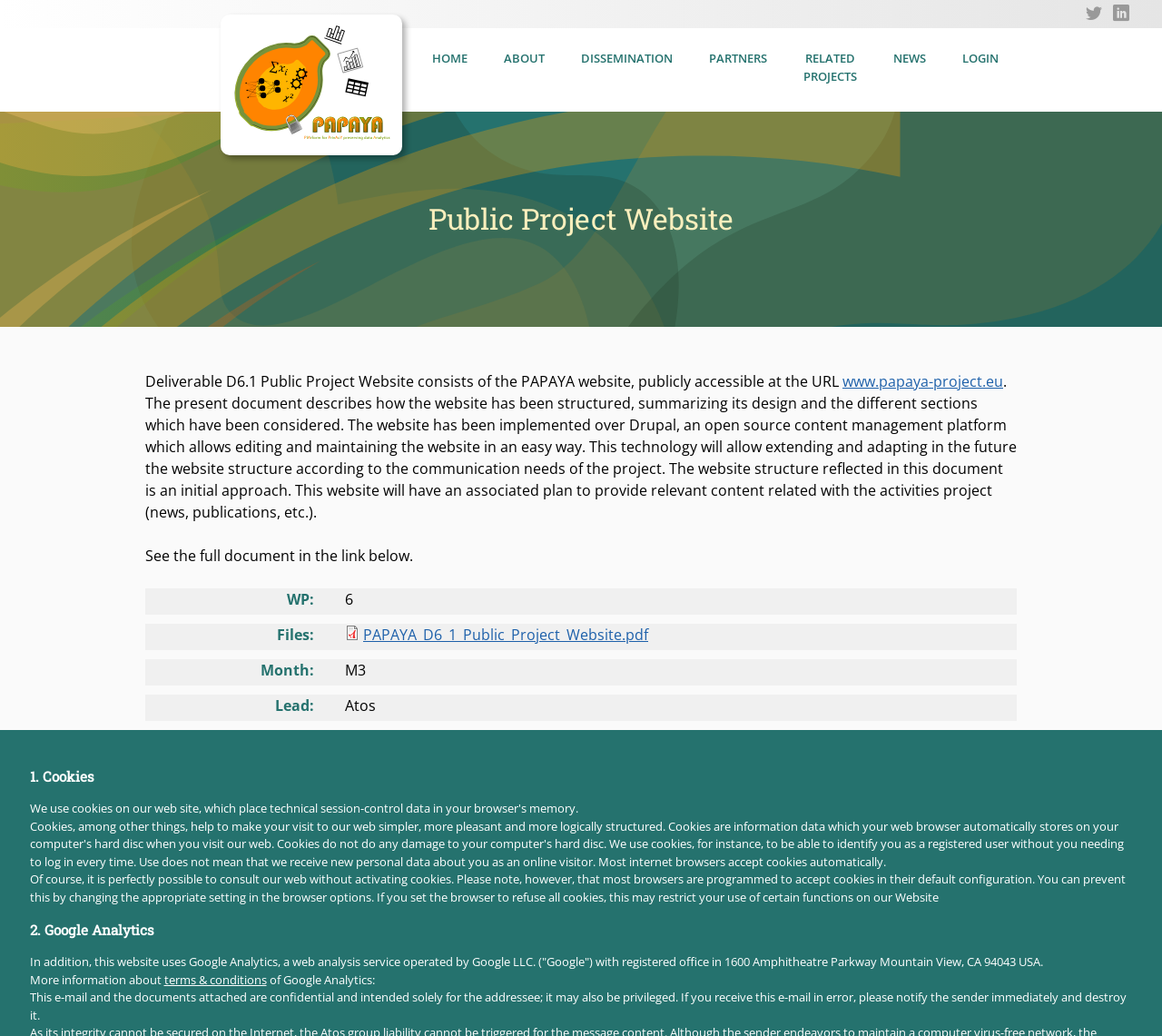Please predict the bounding box coordinates of the element's region where a click is necessary to complete the following instruction: "Check the NEWS section". The coordinates should be represented by four float numbers between 0 and 1, i.e., [left, top, right, bottom].

[0.753, 0.04, 0.812, 0.076]